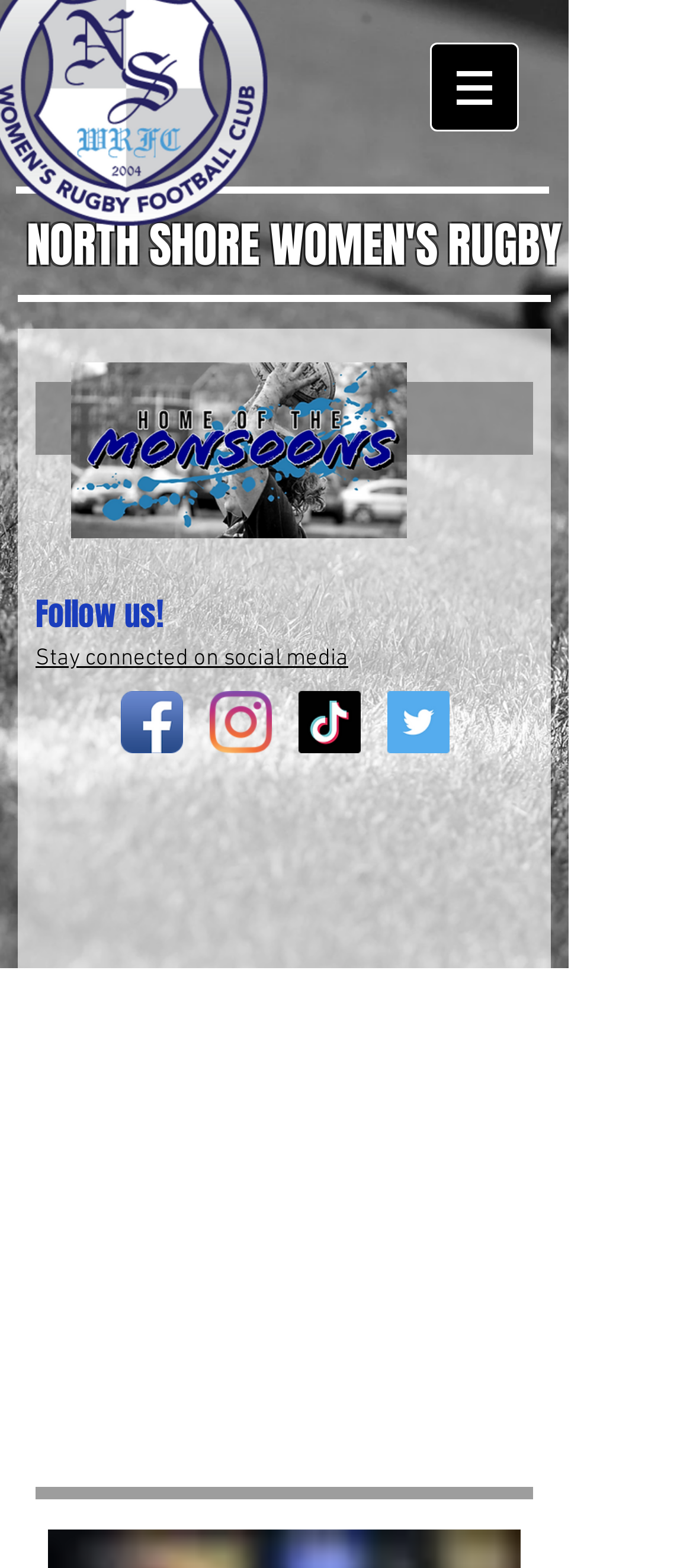Can you extract the headline from the webpage for me?

NORTH SHORE WOMEN'S RUGBY